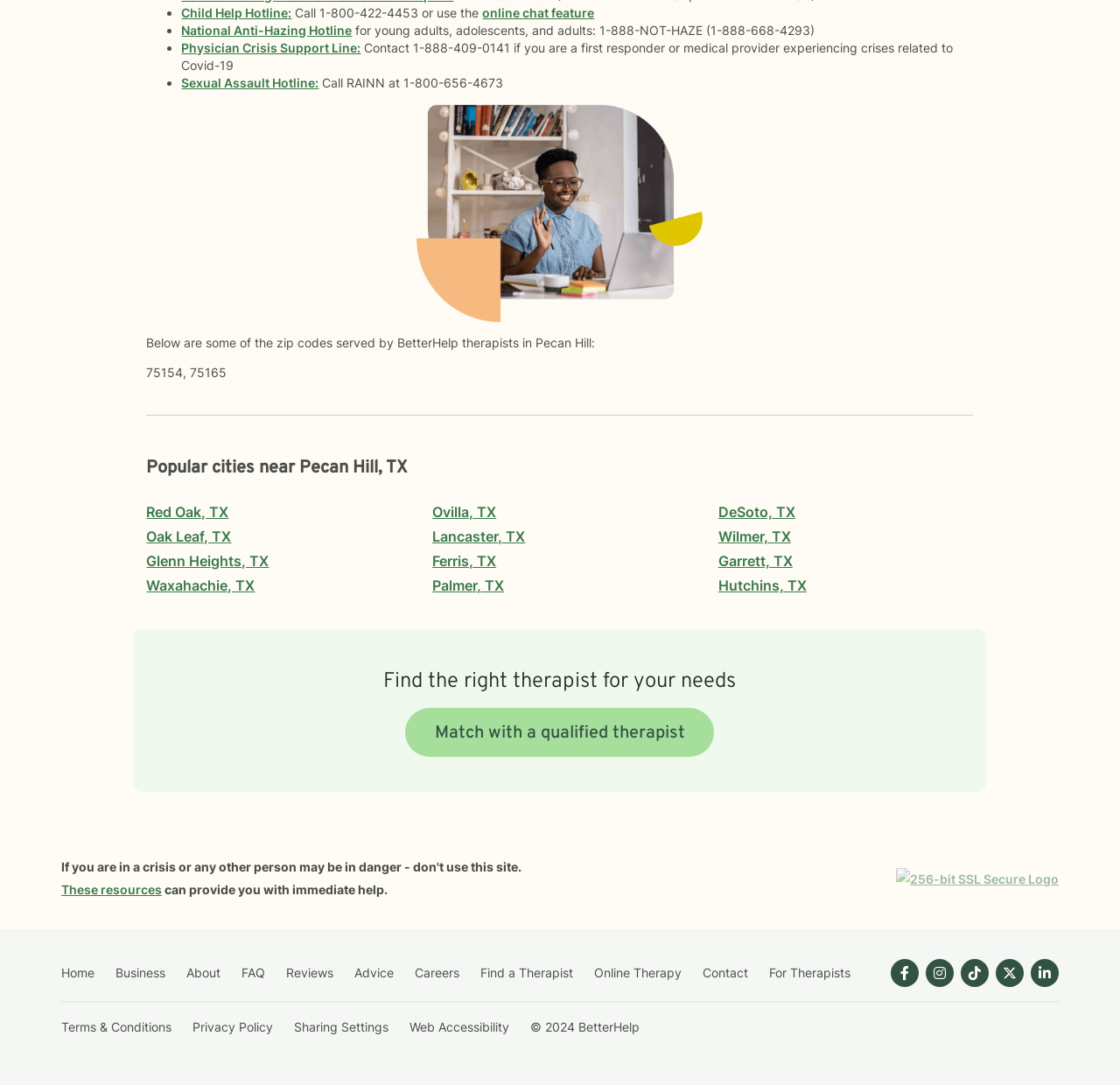Calculate the bounding box coordinates of the UI element given the description: "Home".

[0.055, 0.89, 0.1, 0.903]